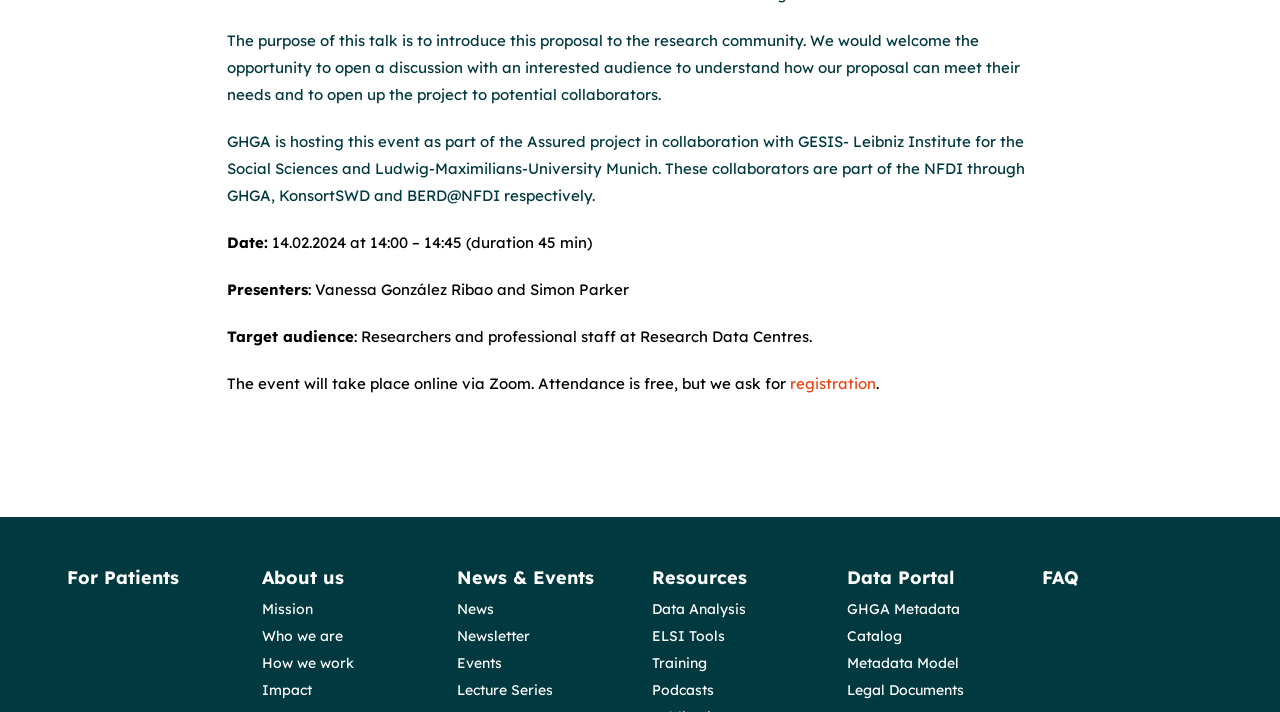What is the target audience for the event?
Look at the screenshot and give a one-word or phrase answer.

Researchers and professional staff at Research Data Centres